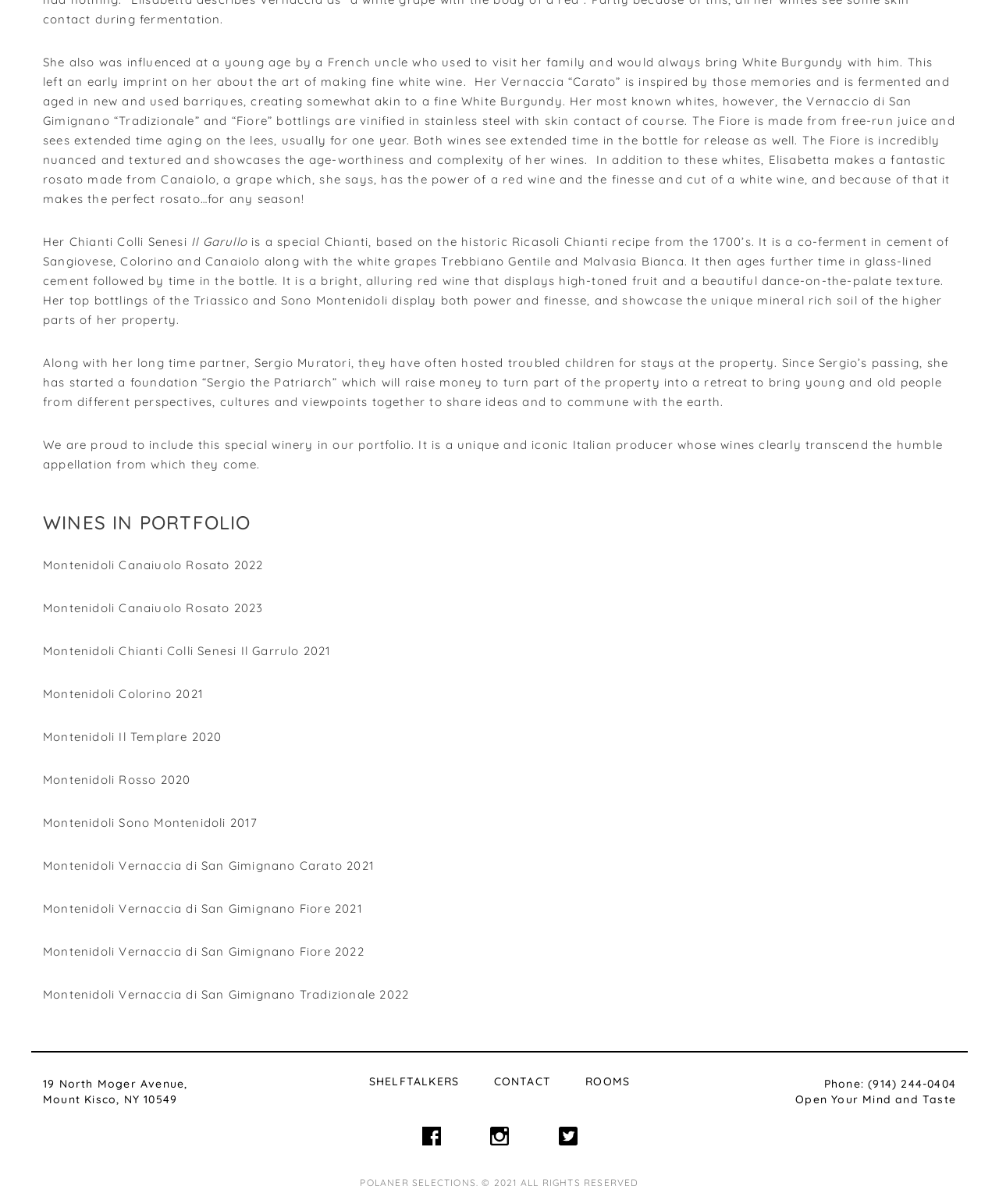What is the name of the foundation started by Elisabetta?
Give a one-word or short-phrase answer derived from the screenshot.

Sergio the Patriarch